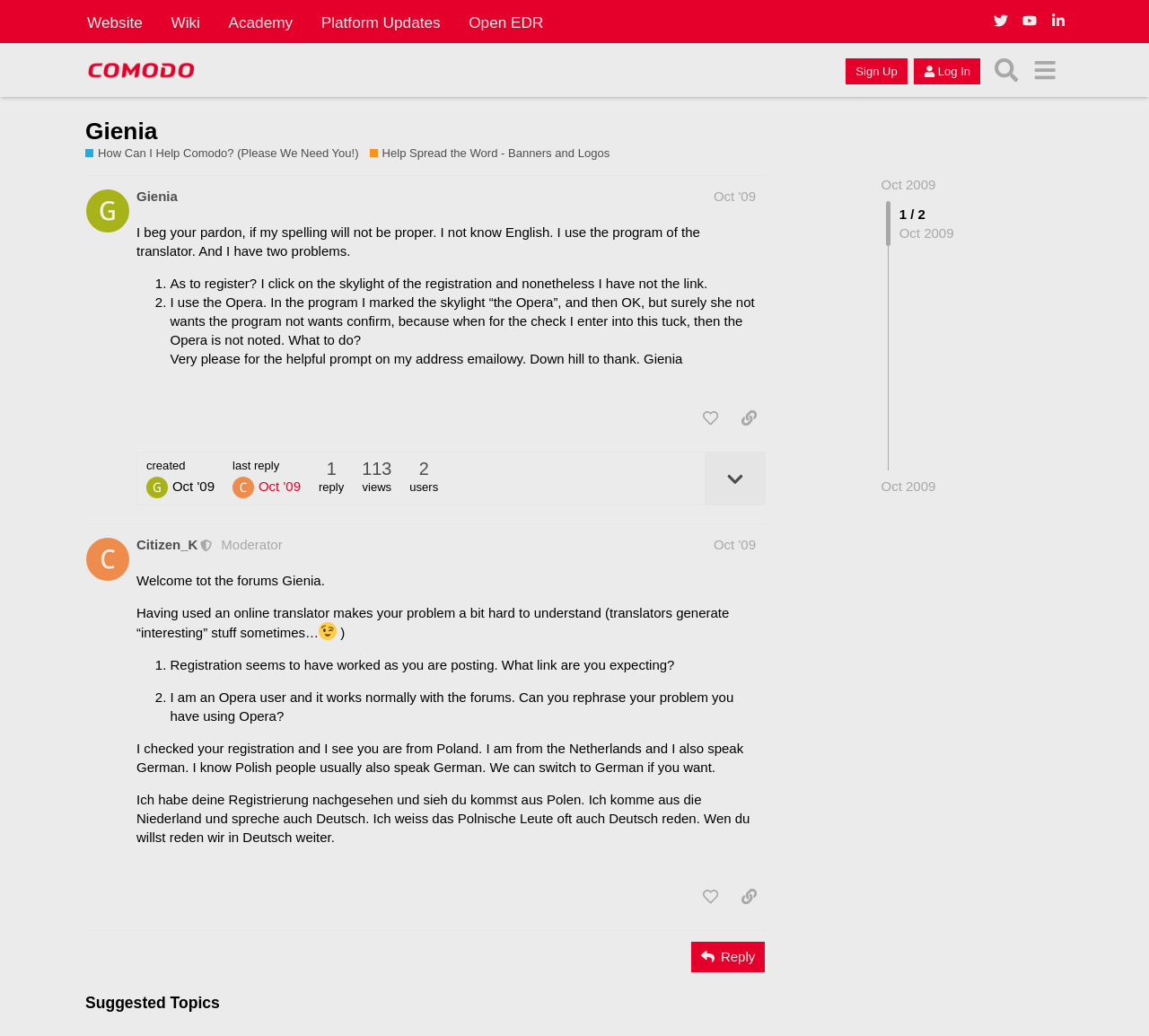Can you show the bounding box coordinates of the region to click on to complete the task described in the instruction: "View the 'Comodo Forum' page"?

[0.074, 0.05, 0.172, 0.085]